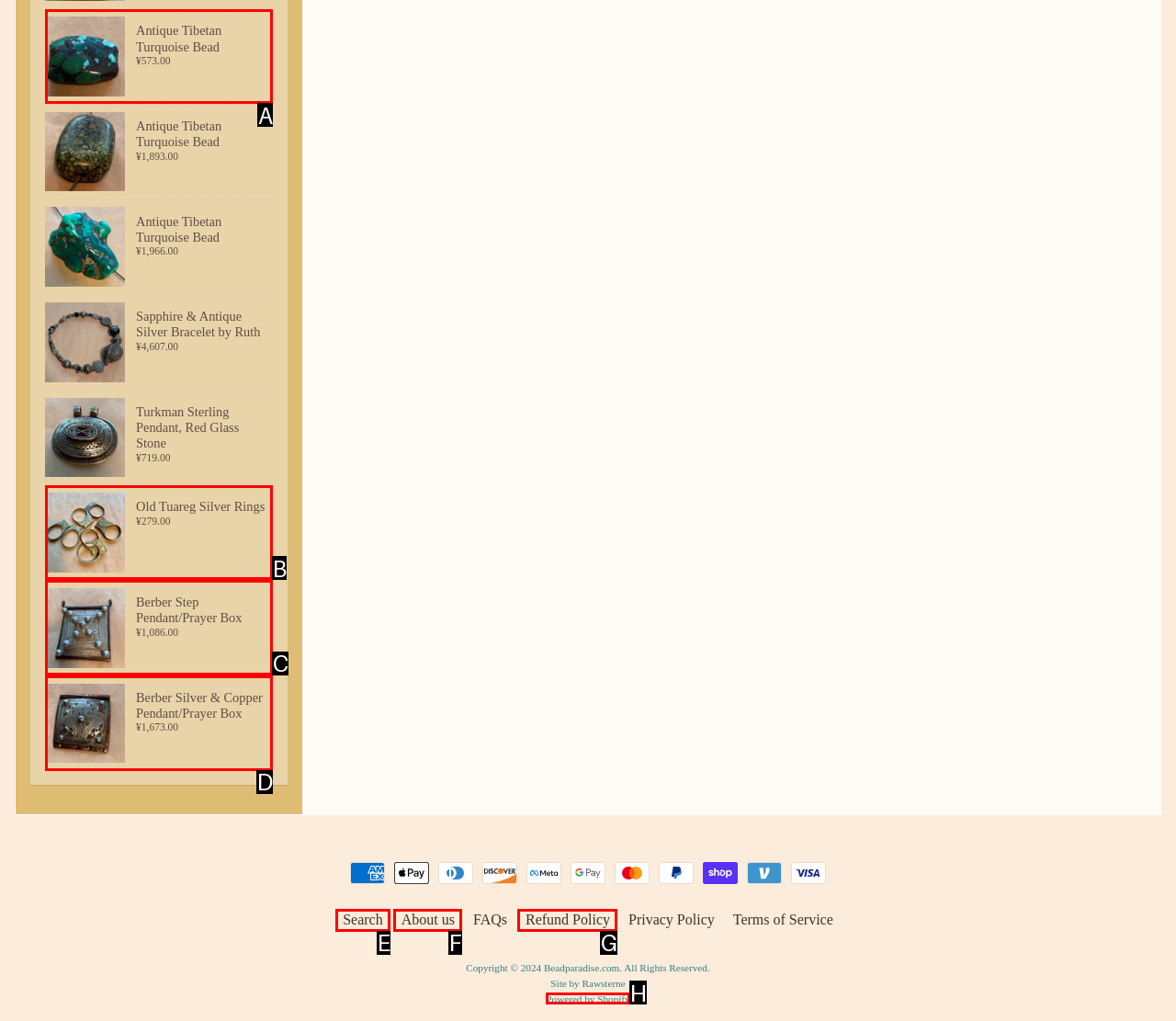Based on the description: Search, find the HTML element that matches it. Provide your answer as the letter of the chosen option.

E